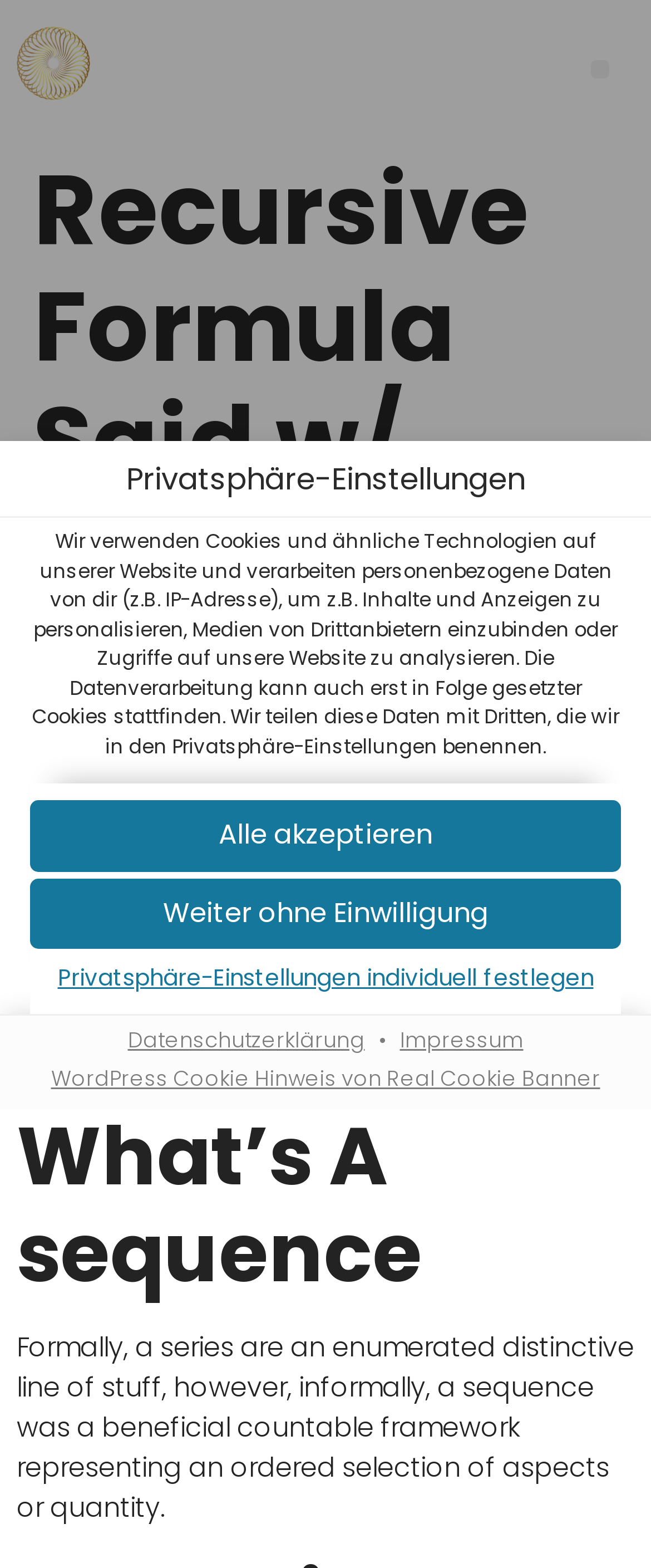Extract the bounding box coordinates of the UI element described by: "217.442.5300". The coordinates should include four float numbers ranging from 0 to 1, e.g., [left, top, right, bottom].

None